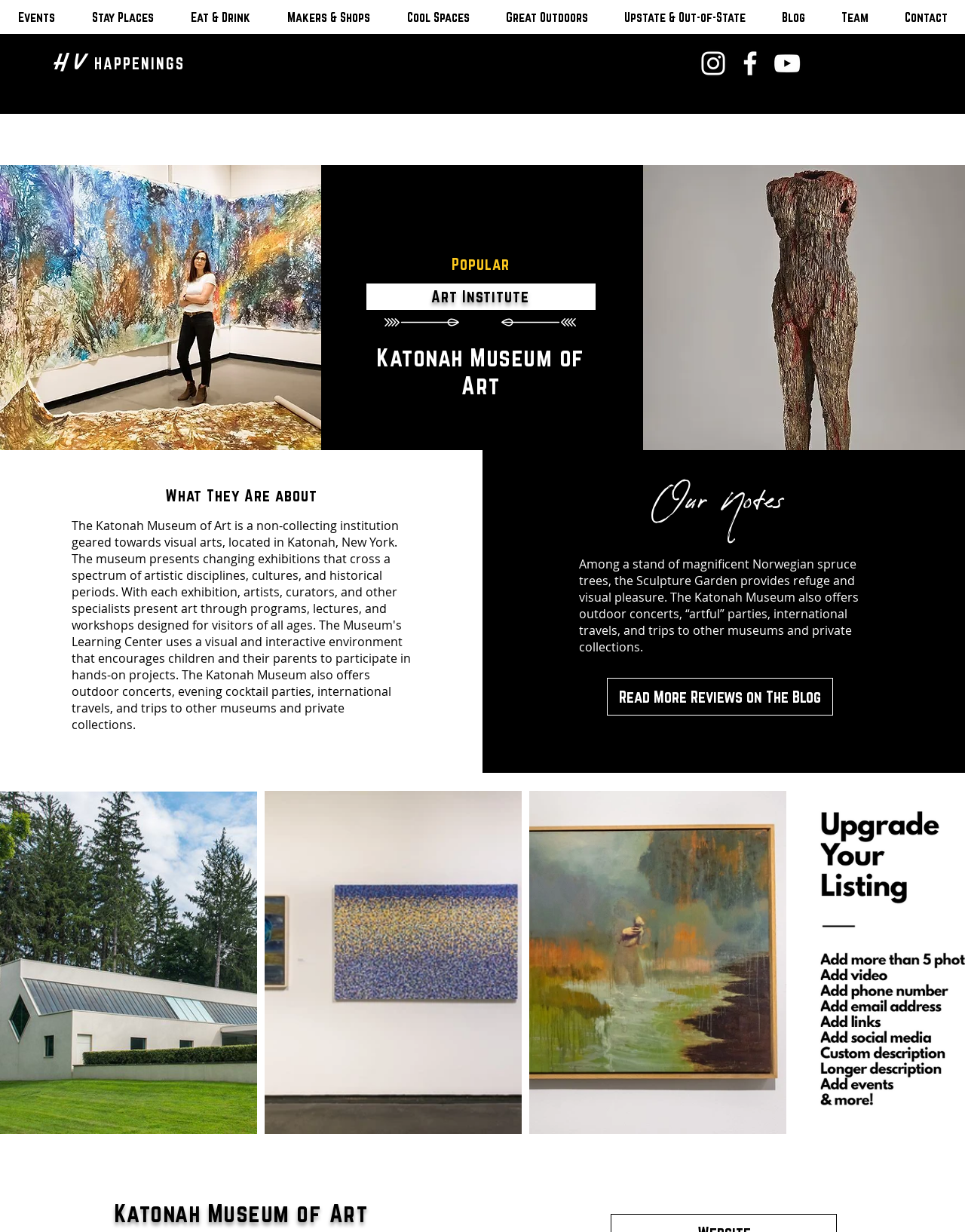Please identify the bounding box coordinates of the clickable area that will allow you to execute the instruction: "Click on Events".

[0.0, 0.0, 0.076, 0.028]